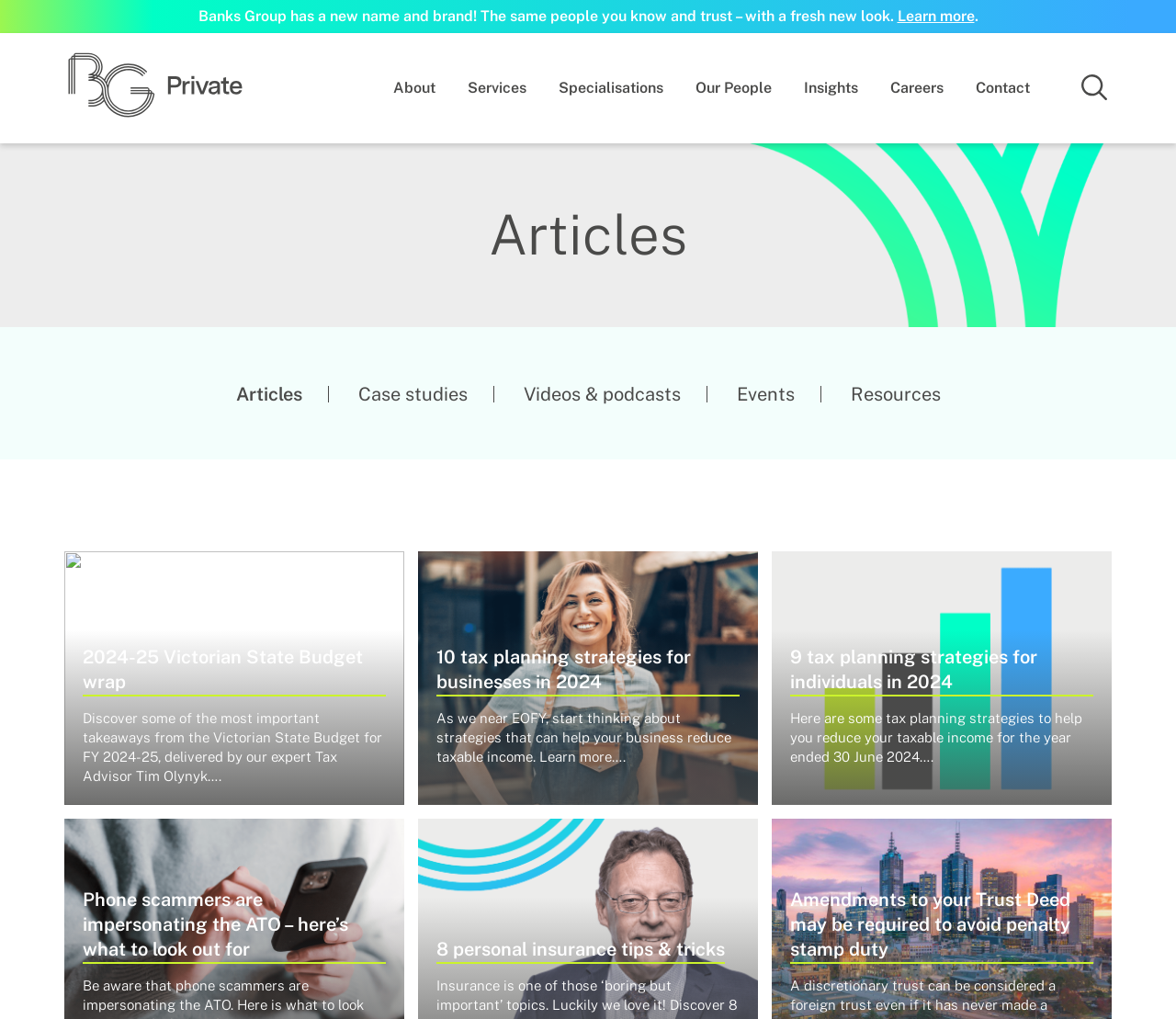Please identify the bounding box coordinates of the clickable region that I should interact with to perform the following instruction: "Explore services for businesses". The coordinates should be expressed as four float numbers between 0 and 1, i.e., [left, top, right, bottom].

[0.043, 0.168, 0.215, 0.189]